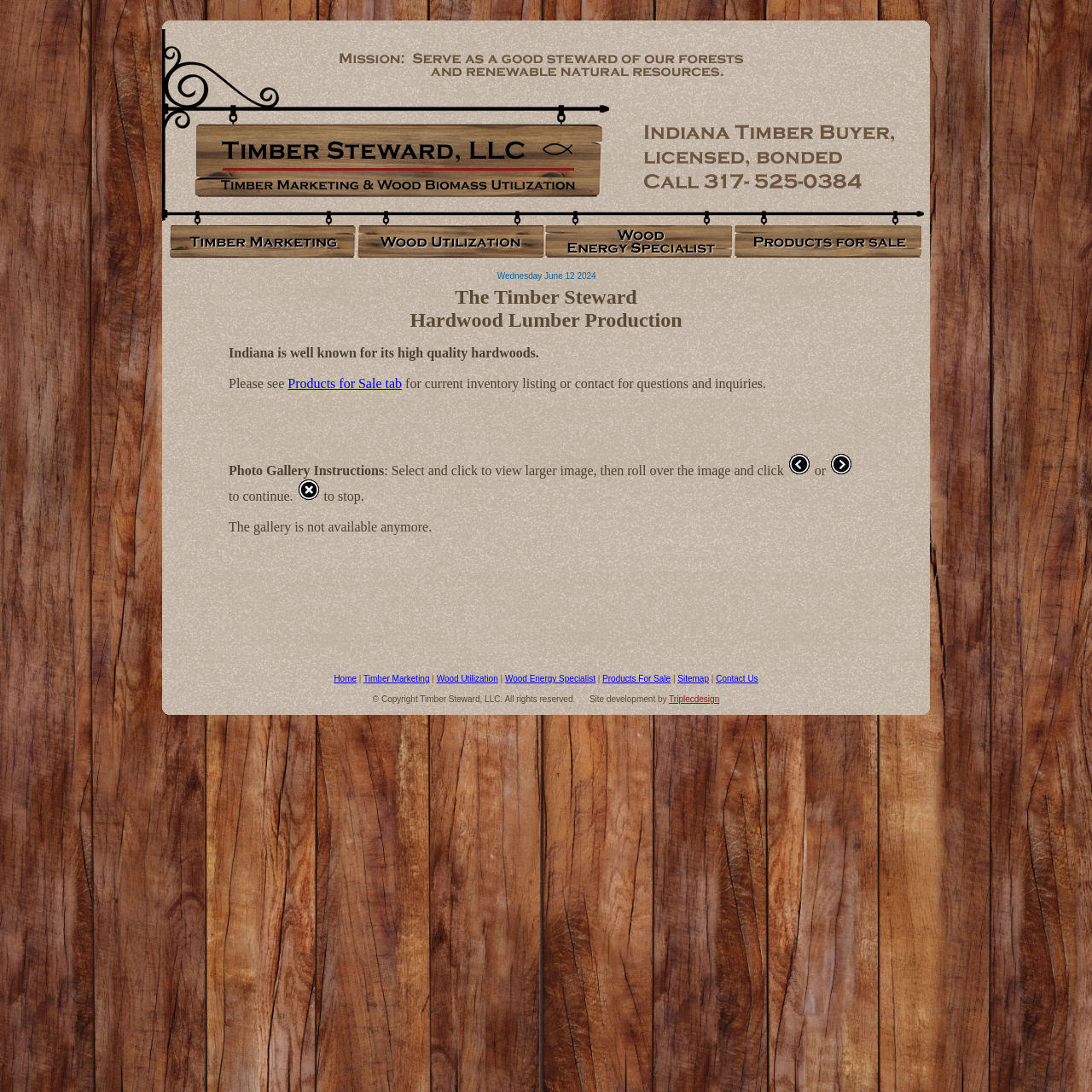How can users navigate through the Photo Gallery?
Answer the question using a single word or phrase, according to the image.

by clicking or